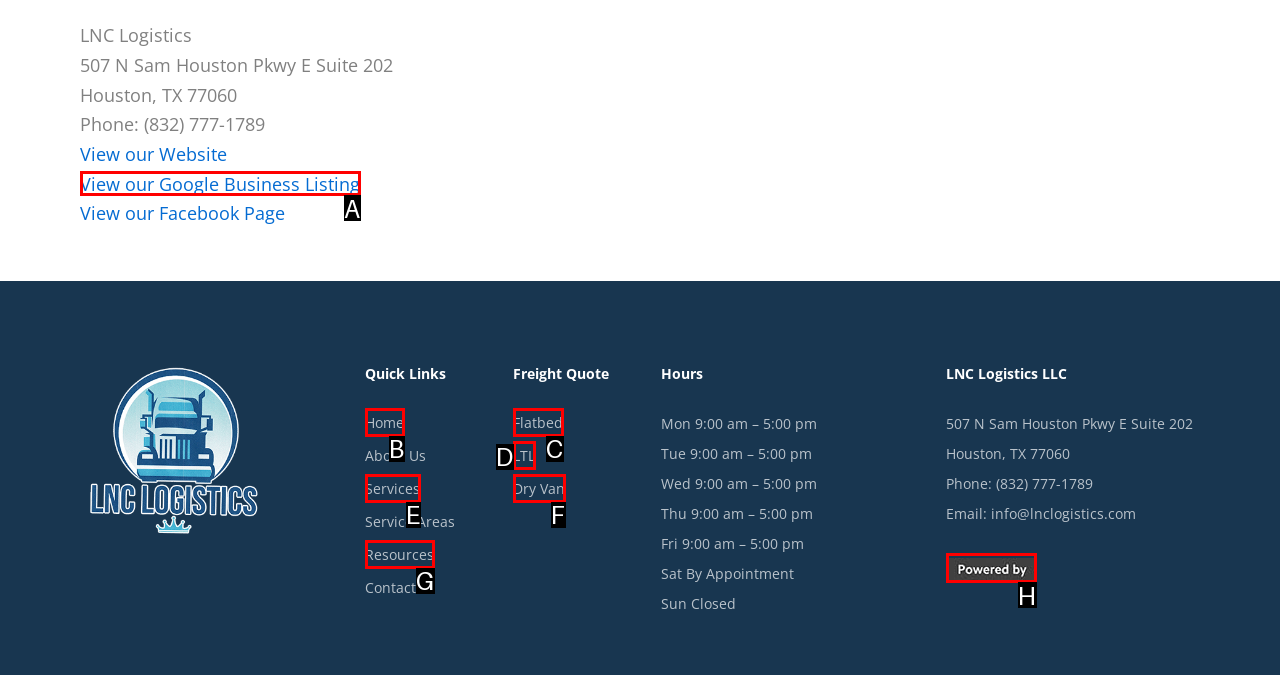Please select the letter of the HTML element that fits the description: View our Google Business Listing. Answer with the option's letter directly.

A